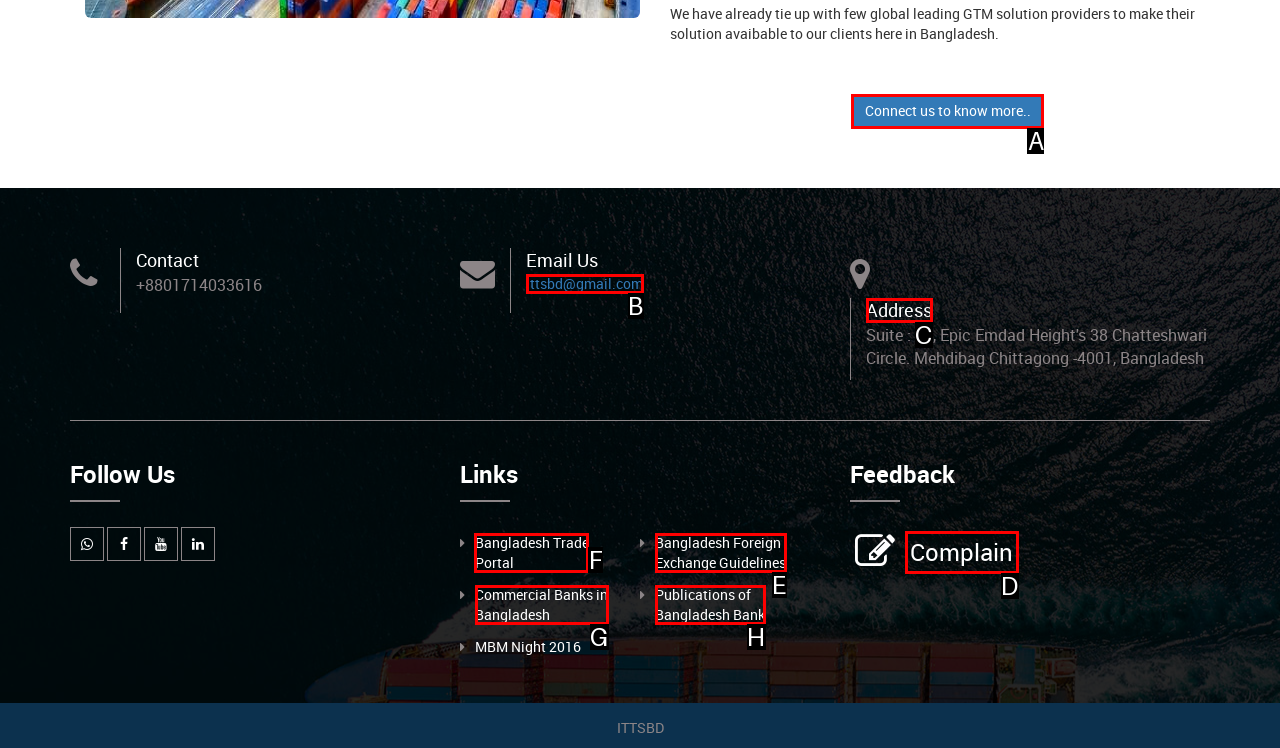Tell me which UI element to click to fulfill the given task: Visit Bangladesh Trade Portal. Respond with the letter of the correct option directly.

F